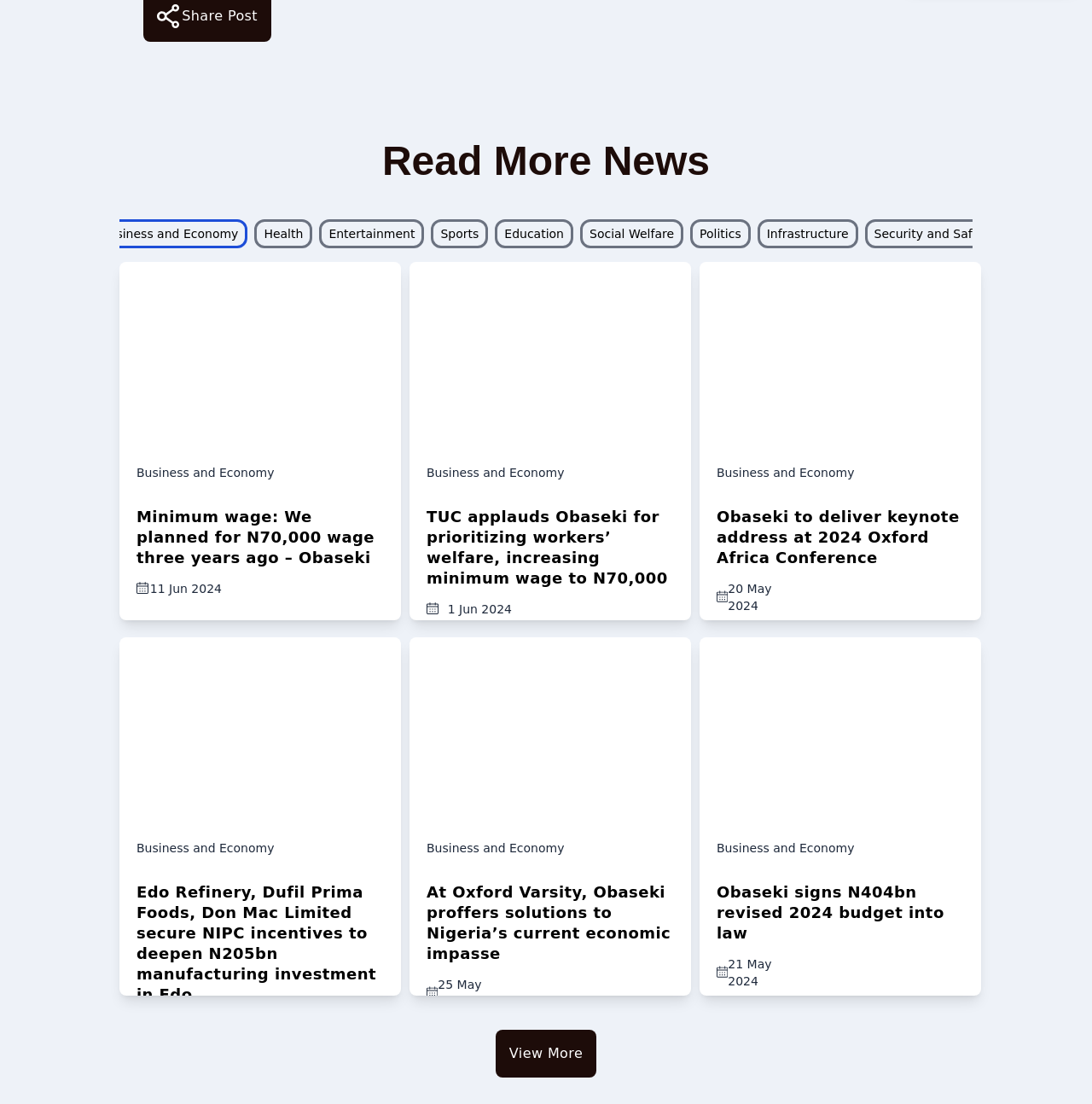How many news articles are displayed on this webpage?
Please answer the question with a single word or phrase, referencing the image.

9